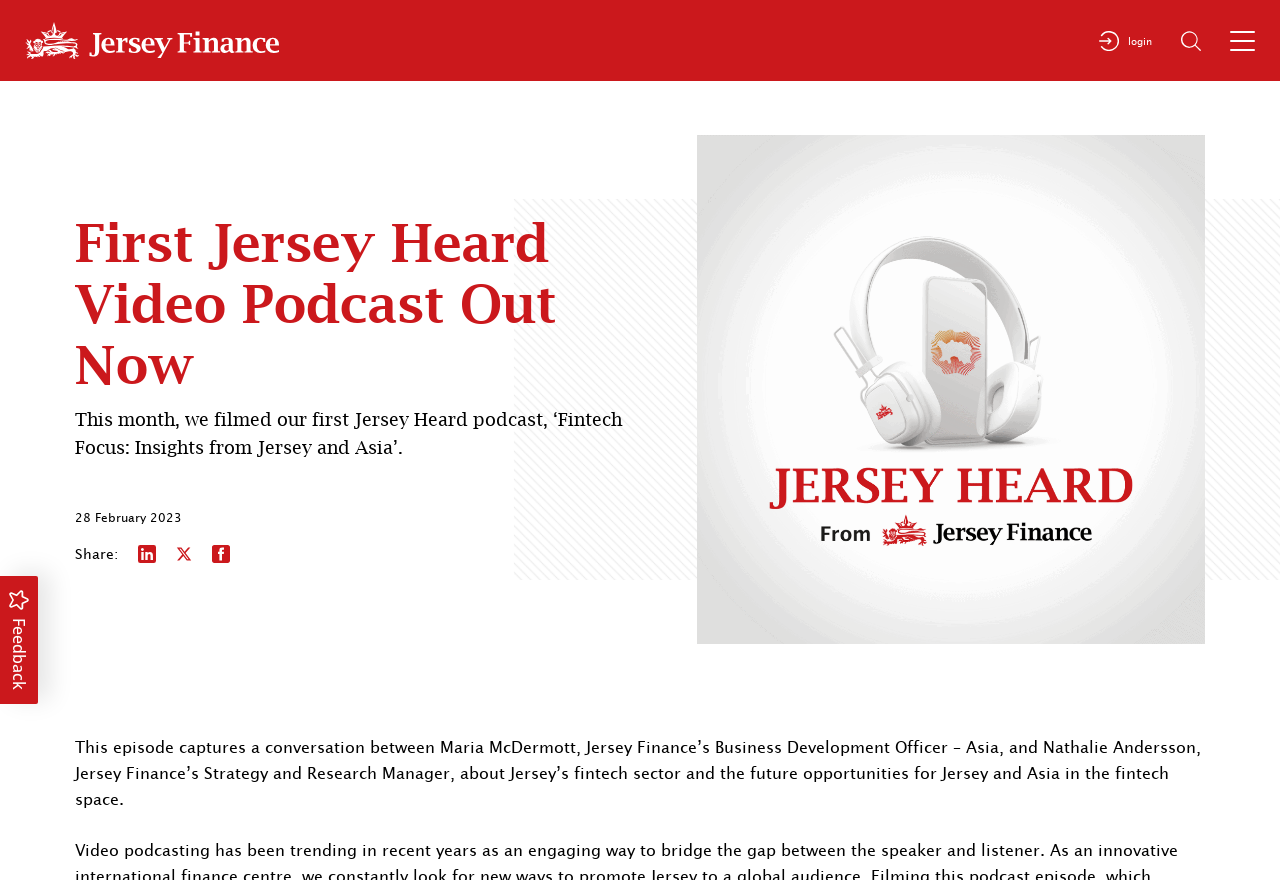Locate the UI element described by login and provide its bounding box coordinates. Use the format (top-left x, top-left y, bottom-right x, bottom-right y) with all values as floating point numbers between 0 and 1.

[0.859, 0.034, 0.9, 0.058]